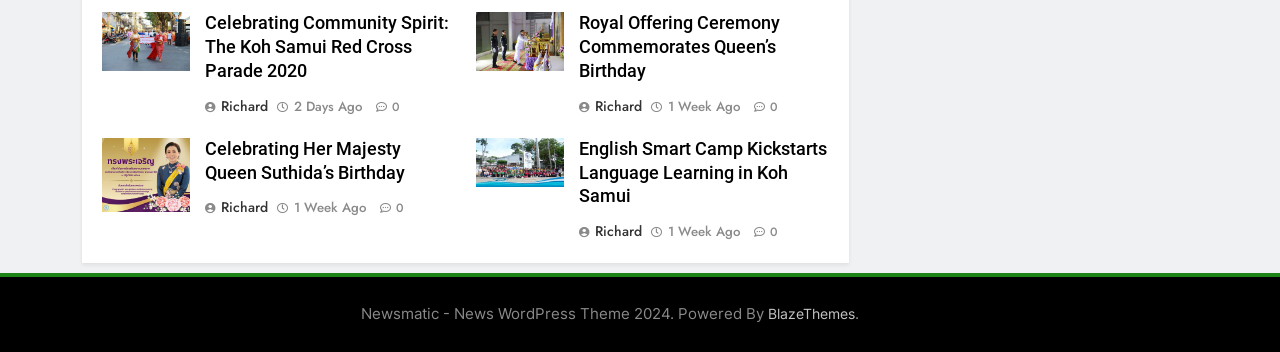What is the topic of the first article?
Give a single word or phrase answer based on the content of the image.

Koh Samui Red Cross Parade